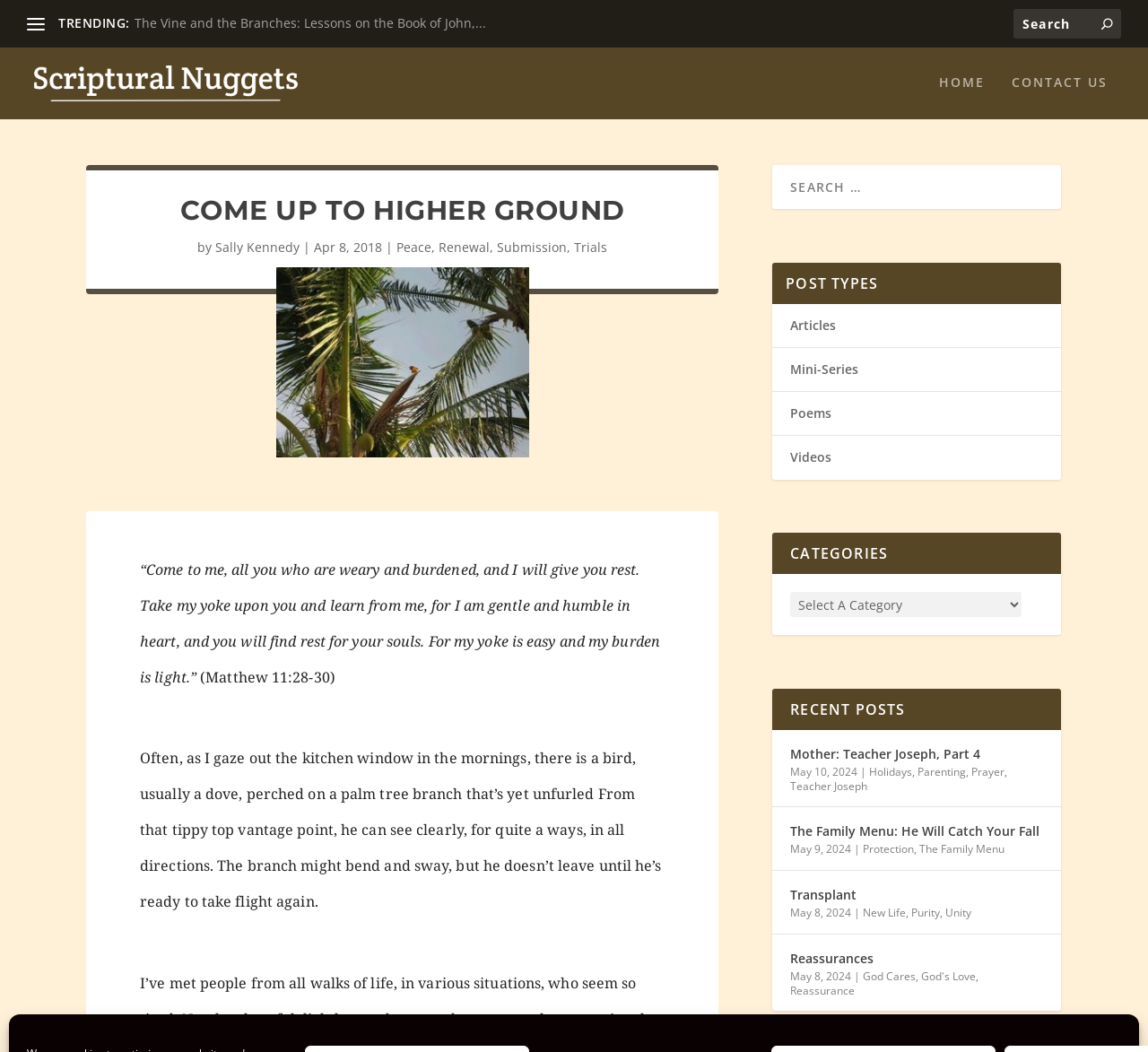Analyze the image and give a detailed response to the question:
What is the name of the author?

The author's name can be found in the section below the heading 'COME UP TO HIGHER GROUND', where it says 'by Sally Kennedy'.